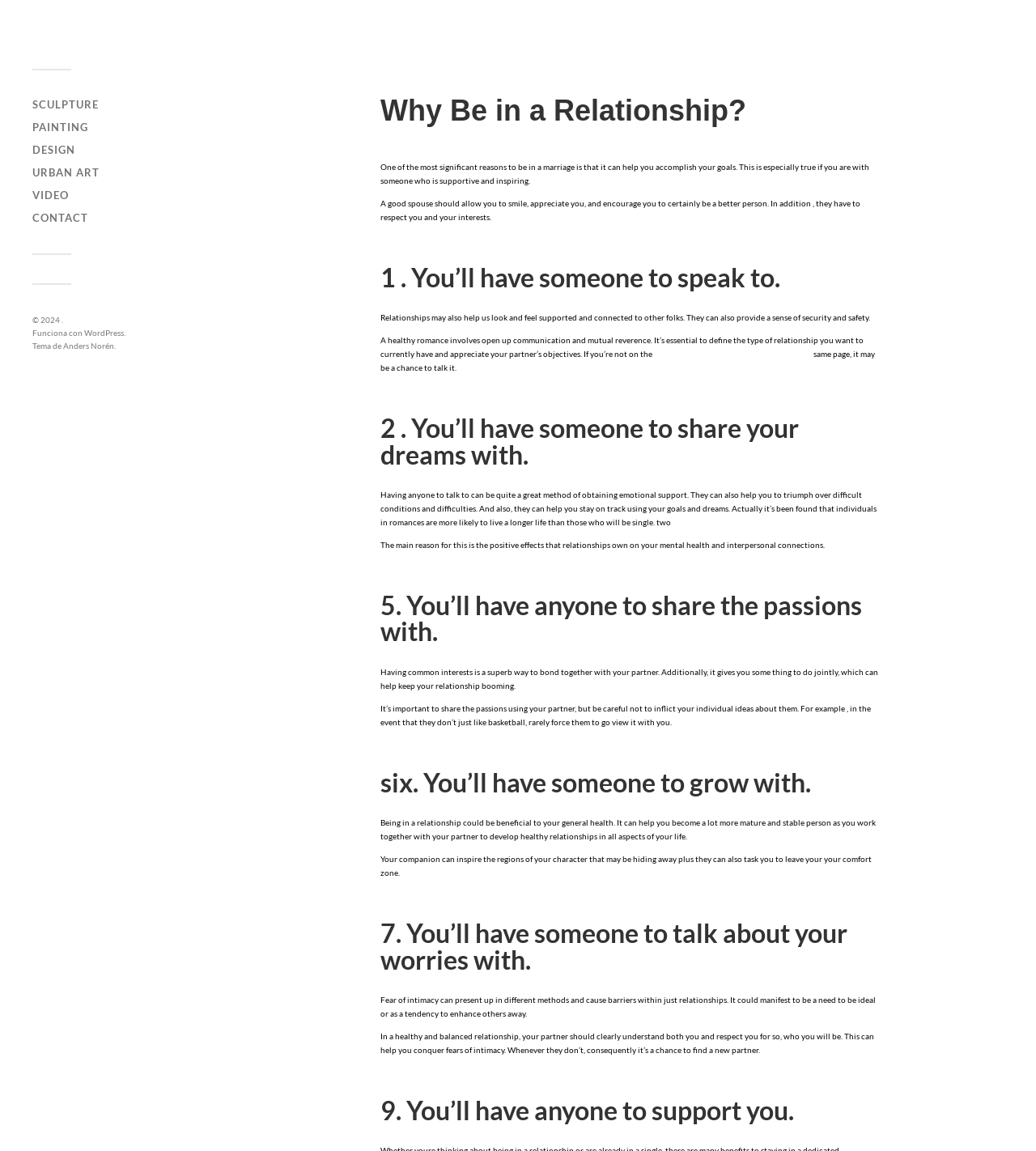What is the benefit of having someone to grow with?
Please provide a comprehensive answer based on the contents of the image.

Being in a relationship can help you become a more mature and stable person as you work together with your partner to develop healthy relationships in all aspects of your life.